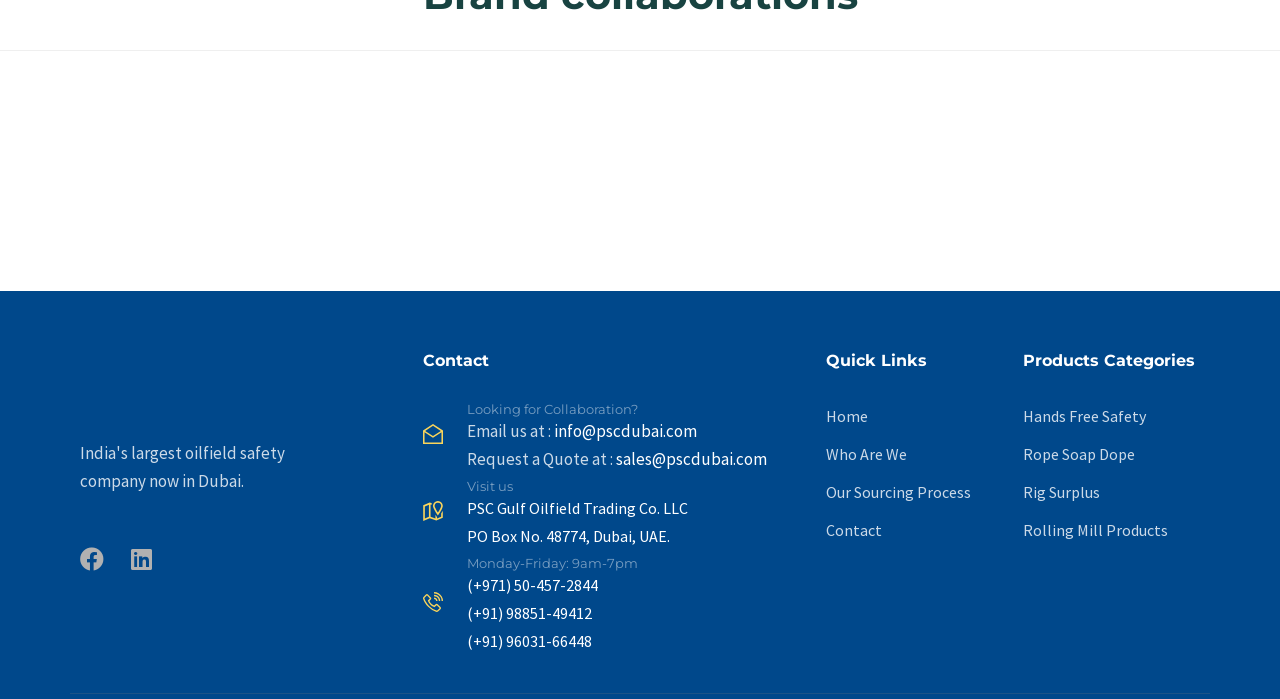Given the description "Rig Surplus", provide the bounding box coordinates of the corresponding UI element.

[0.799, 0.686, 0.938, 0.725]